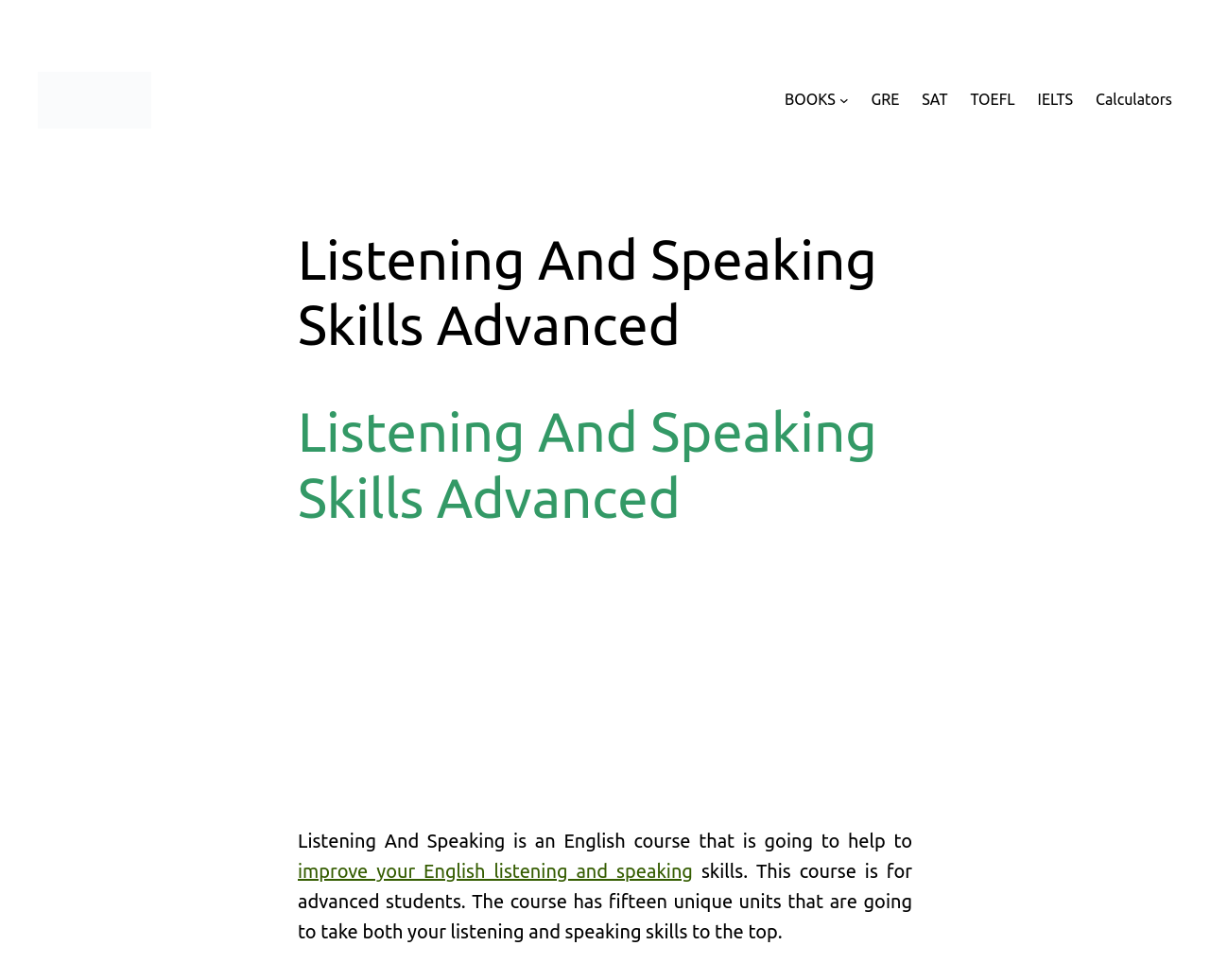Based on the image, please elaborate on the answer to the following question:
What type of students is the course for?

I determined the answer by reading the StaticText element with ID 49, which says 'This course is for advanced students'.